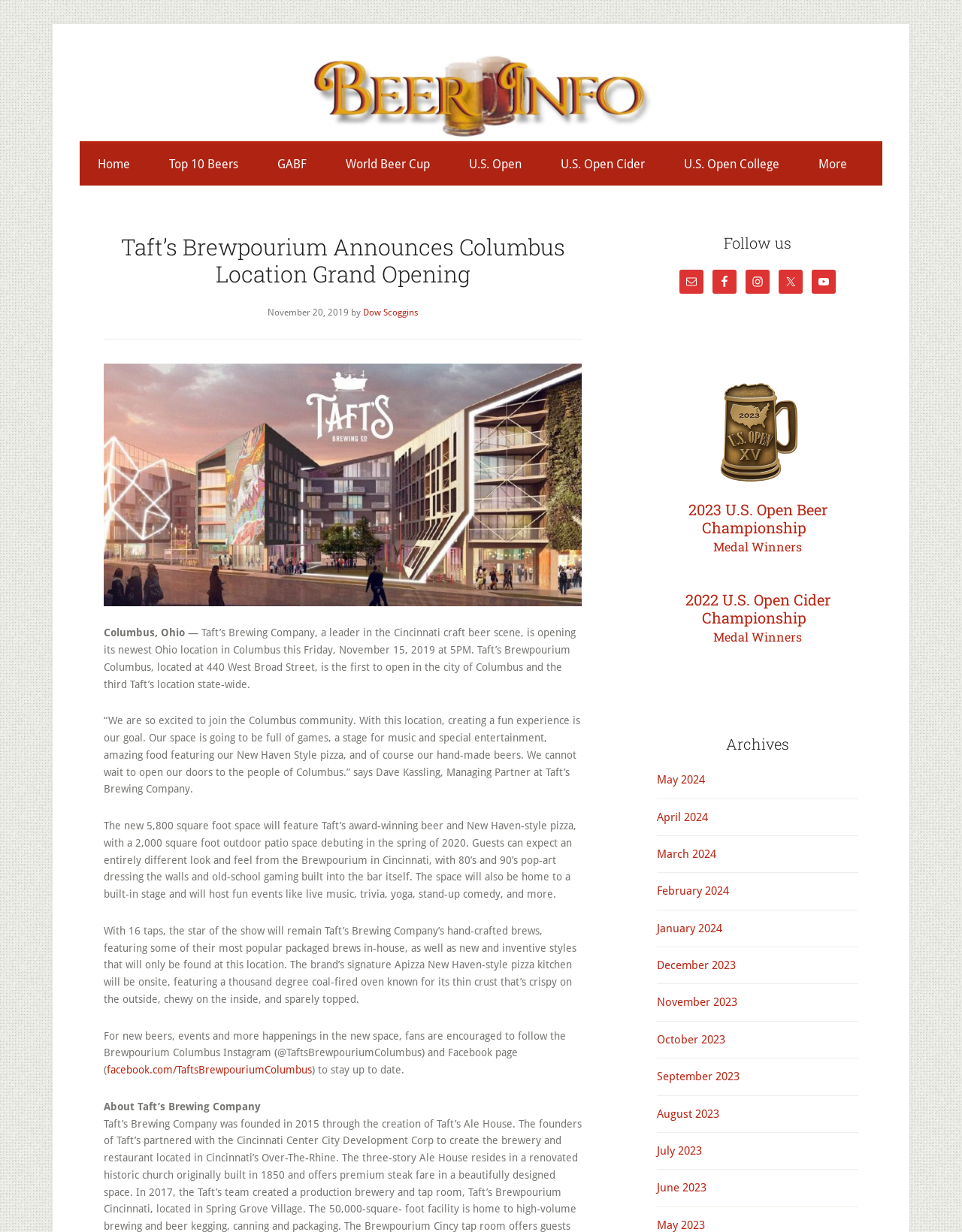What is the location of Taft's Brewpourium?
Answer briefly with a single word or phrase based on the image.

Columbus, Ohio